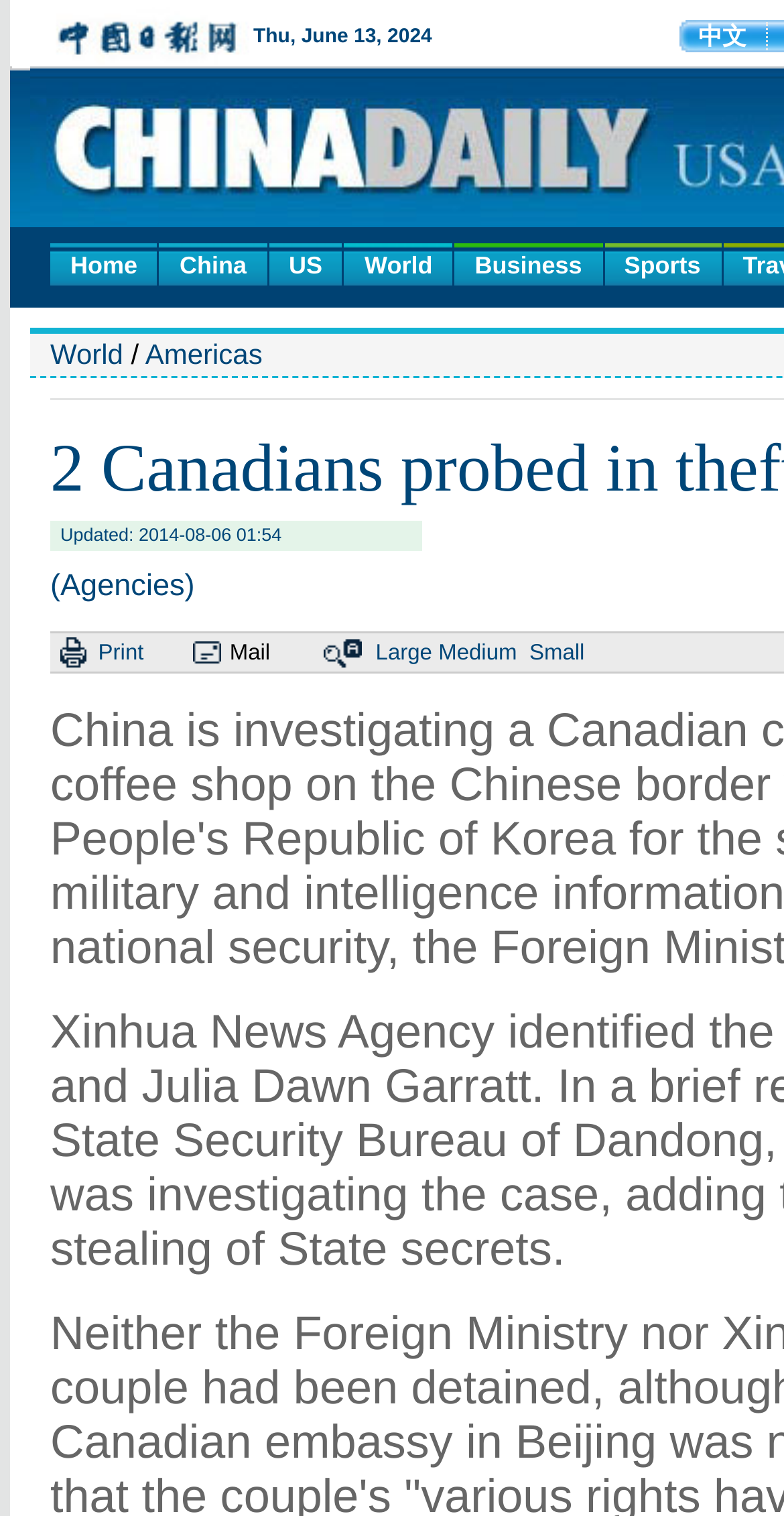Please predict the bounding box coordinates of the element's region where a click is necessary to complete the following instruction: "go to home page". The coordinates should be represented by four float numbers between 0 and 1, i.e., [left, top, right, bottom].

[0.064, 0.16, 0.201, 0.188]